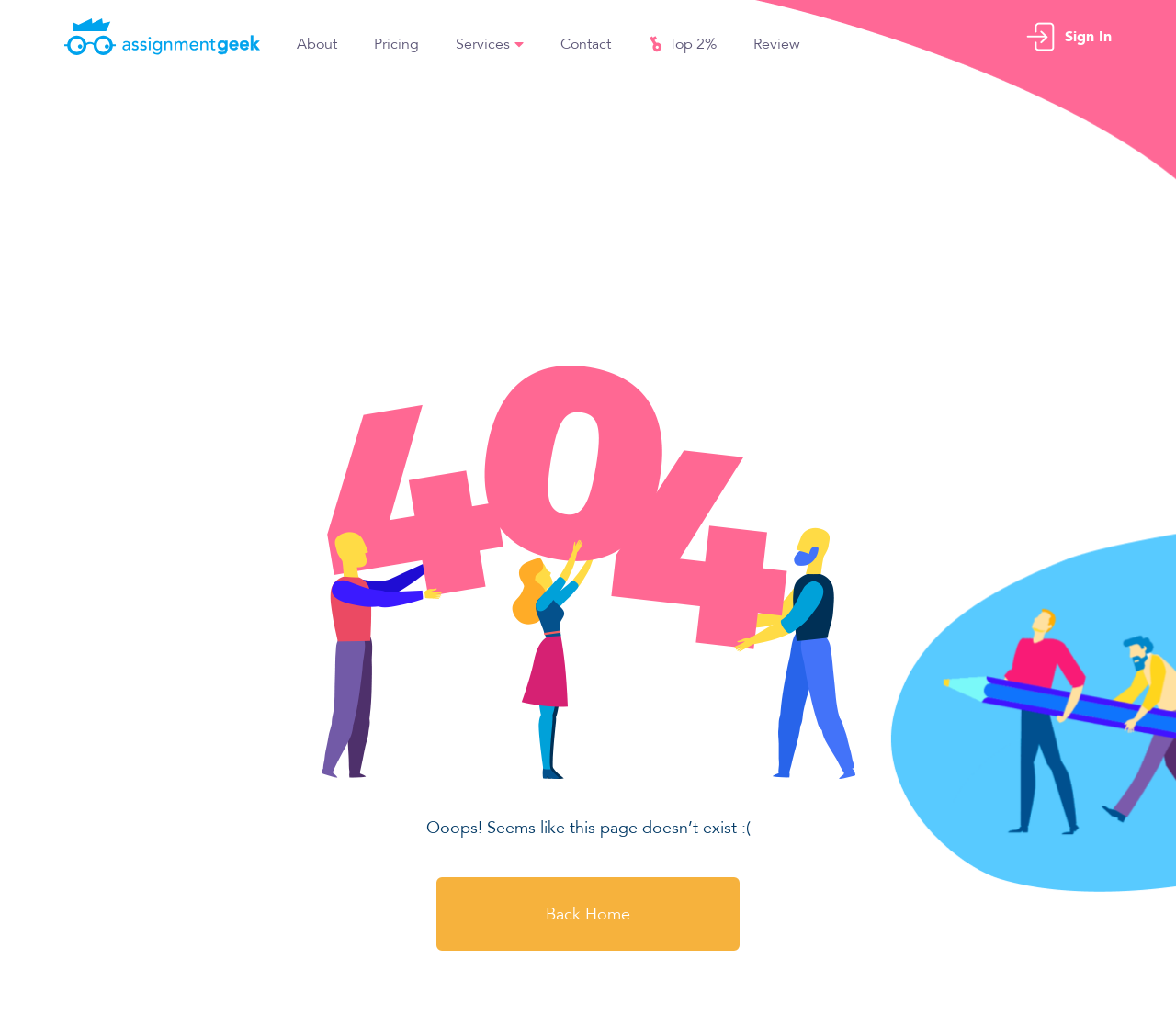What is the name of the website?
Based on the image, provide your answer in one word or phrase.

Assignment Geek